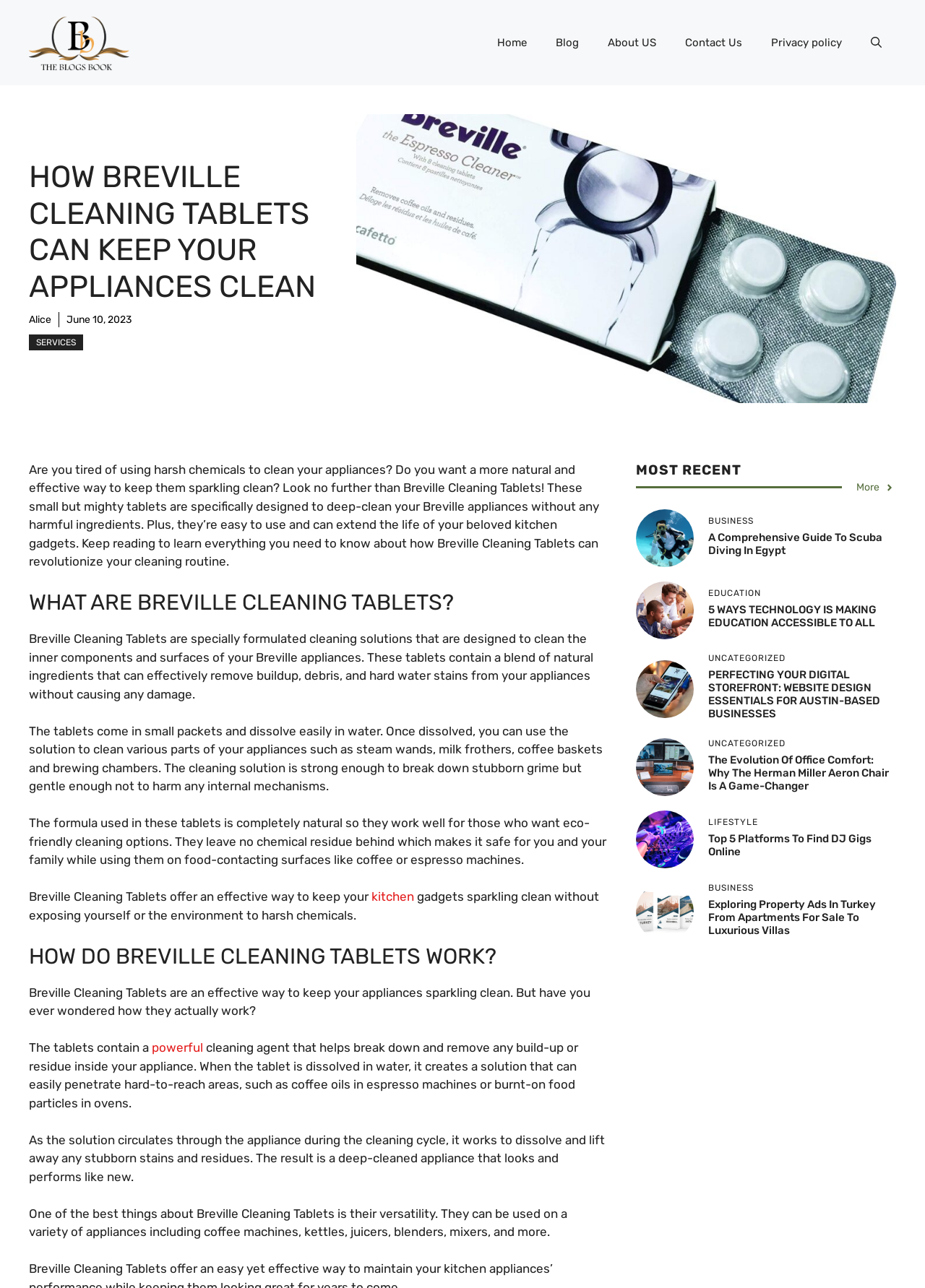Identify the bounding box for the UI element specified in this description: "April-June 2021". The coordinates must be four float numbers between 0 and 1, formatted as [left, top, right, bottom].

None